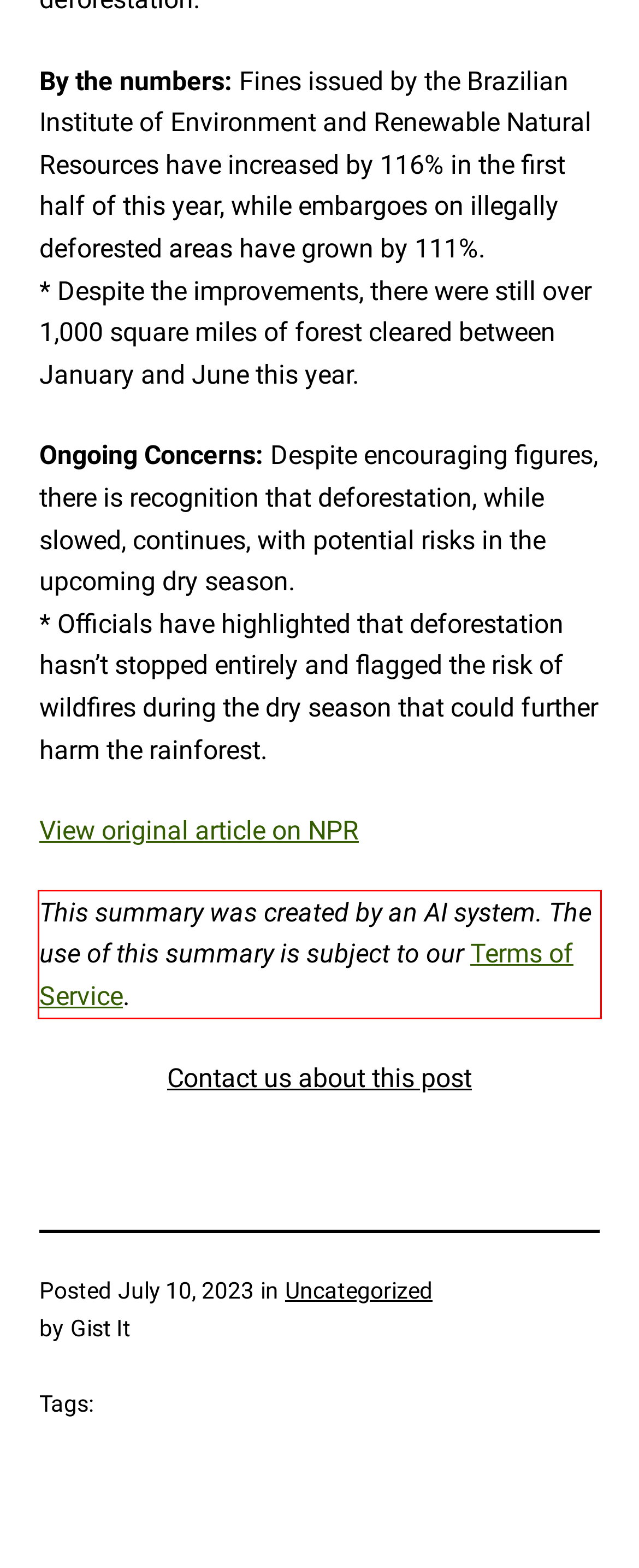Review the webpage screenshot provided, and perform OCR to extract the text from the red bounding box.

This summary was created by an AI system. The use of this summary is subject to our Terms of Service.